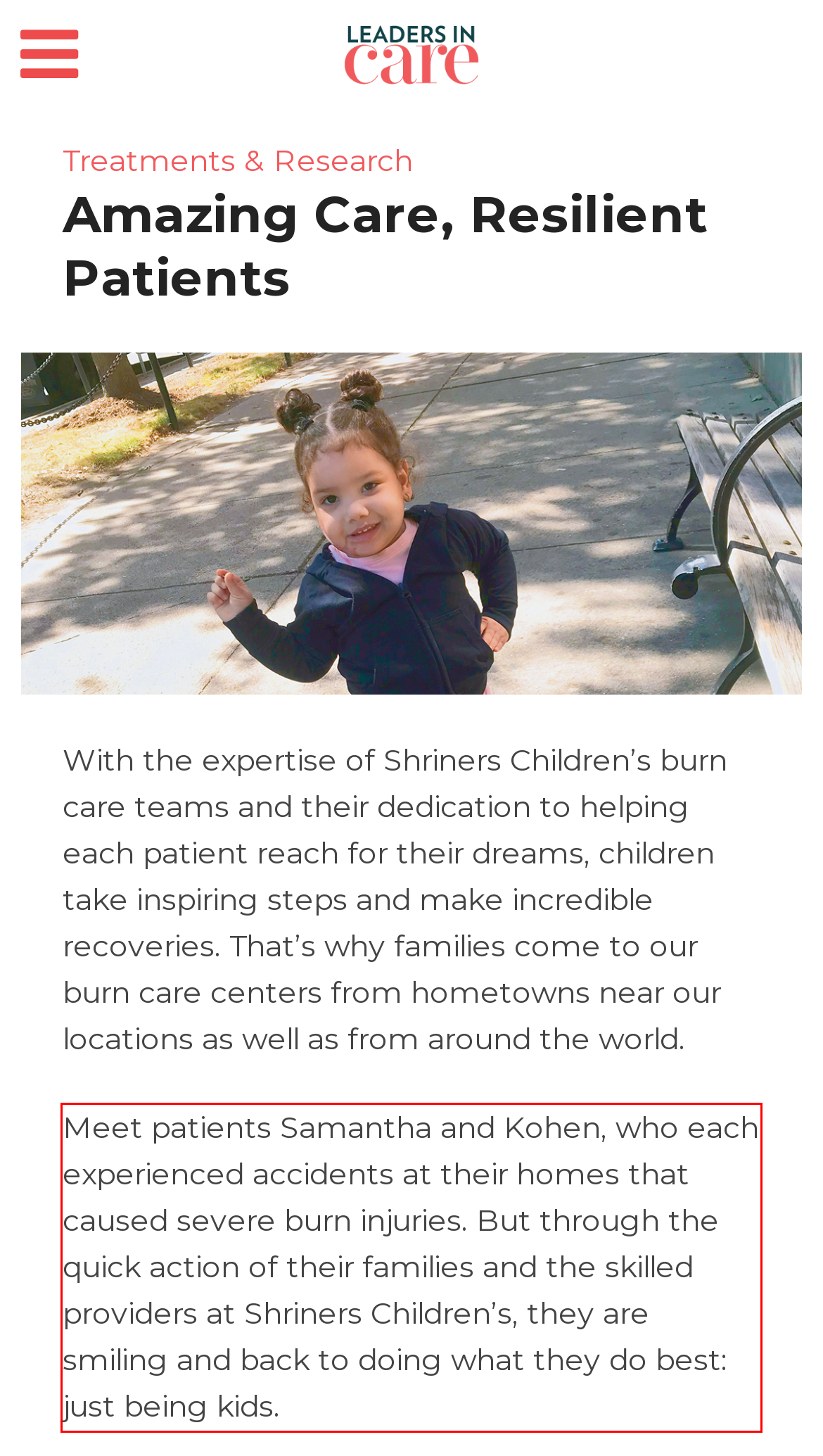Locate the red bounding box in the provided webpage screenshot and use OCR to determine the text content inside it.

Meet patients Samantha and Kohen, who each experienced accidents at their homes that caused severe burn injuries. But through the quick action of their families and the skilled providers at Shriners Children’s, they are smiling and back to doing what they do best: just being kids.